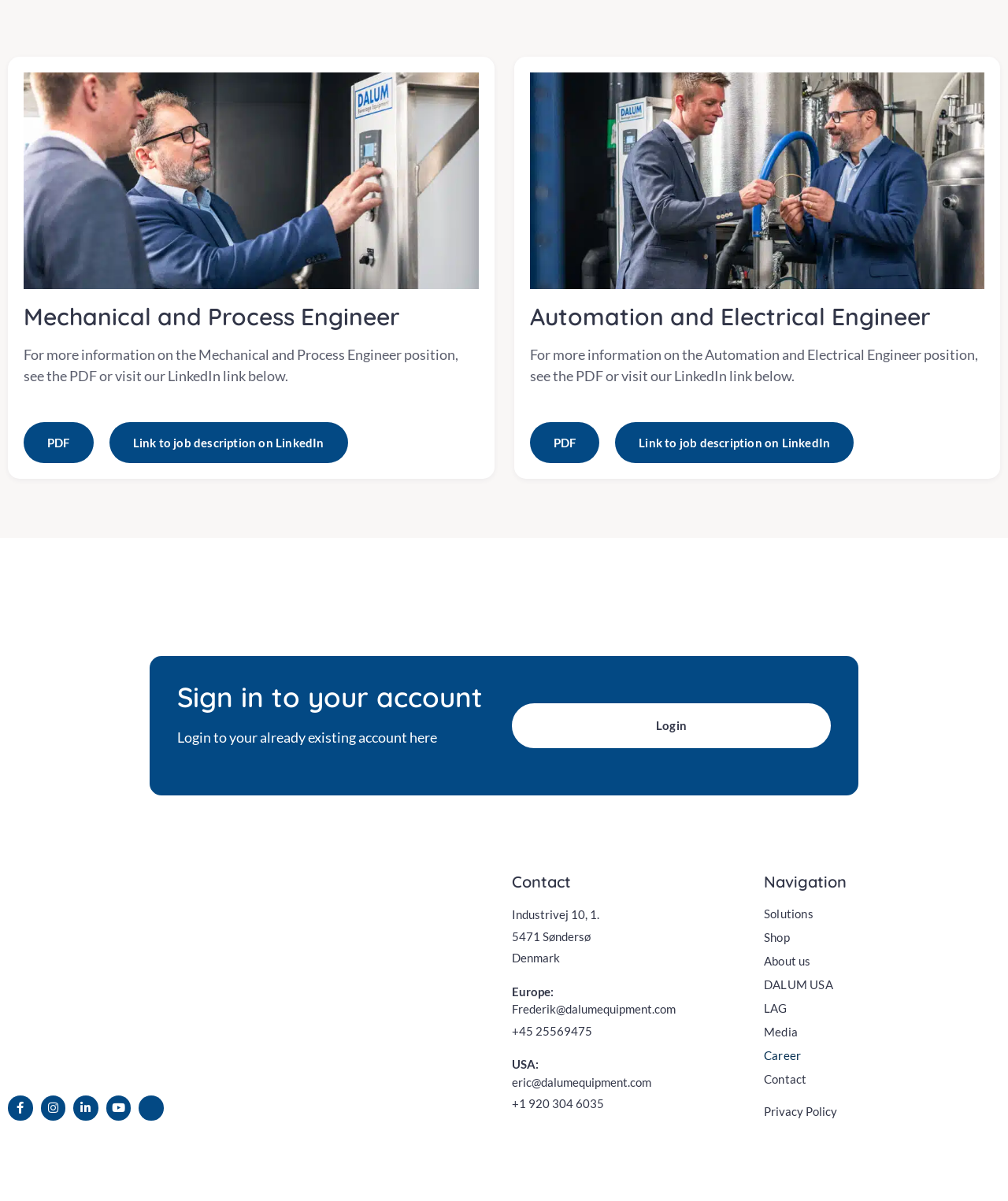What is the navigation menu?
We need a detailed and meticulous answer to the question.

The navigation menu on the webpage consists of several links, including 'Solutions', 'Shop', 'About us', 'DALUM USA', 'LAG', 'Media', 'Career', and 'Contact', which can be used to access different sections of the website.